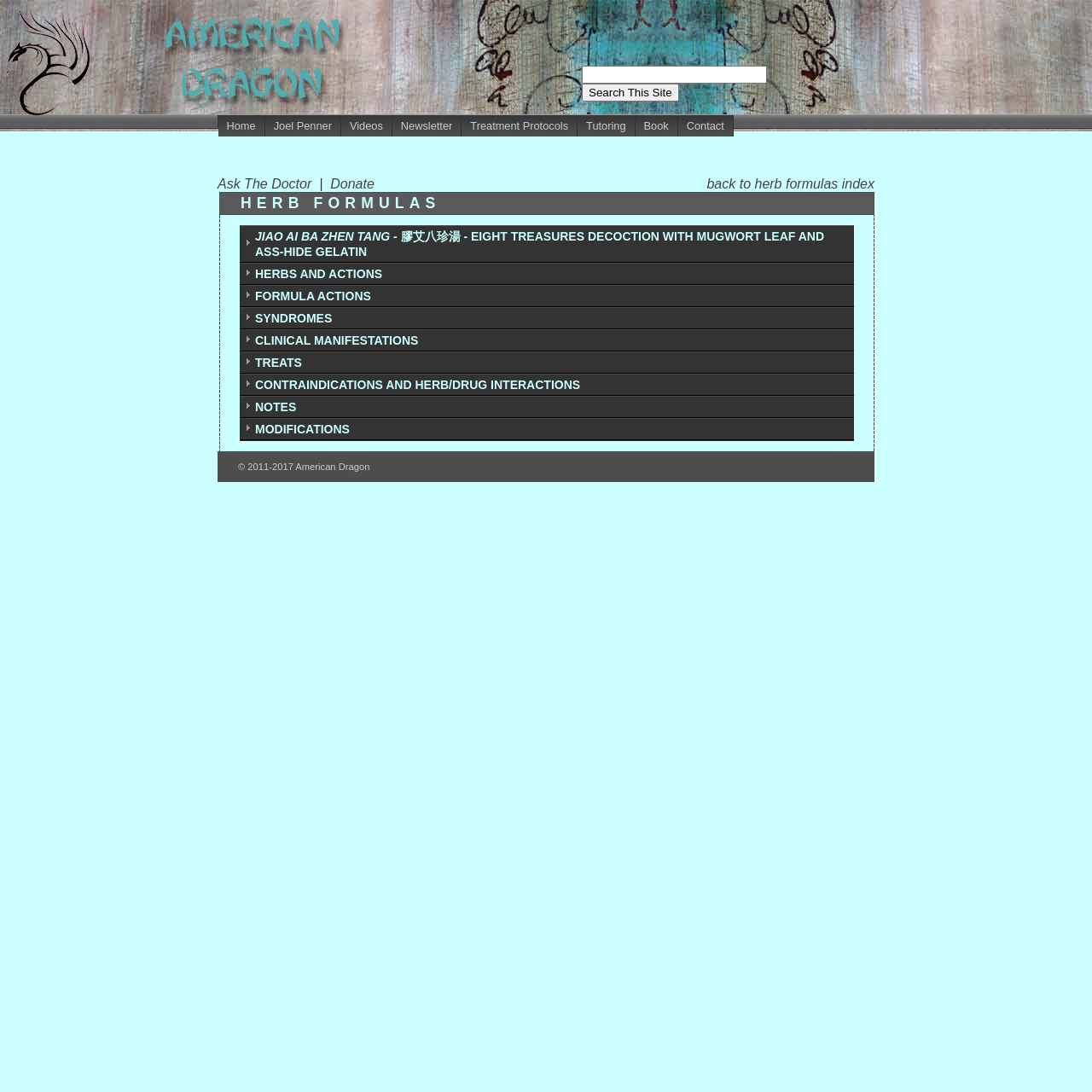What is the copyright year of the webpage?
Using the visual information, reply with a single word or short phrase.

2011-2017